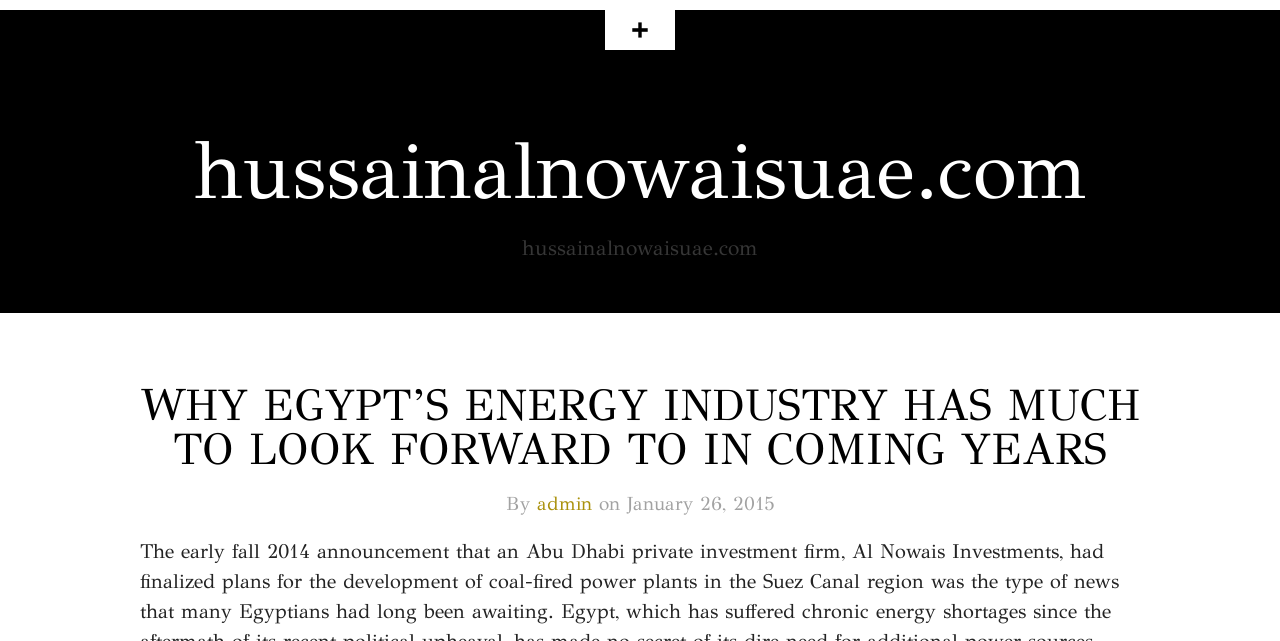Based on the image, please respond to the question with as much detail as possible:
Who wrote the article?

I found the author's name by looking at the link element with the text 'admin' which has a bounding box coordinate of [0.419, 0.768, 0.462, 0.803].